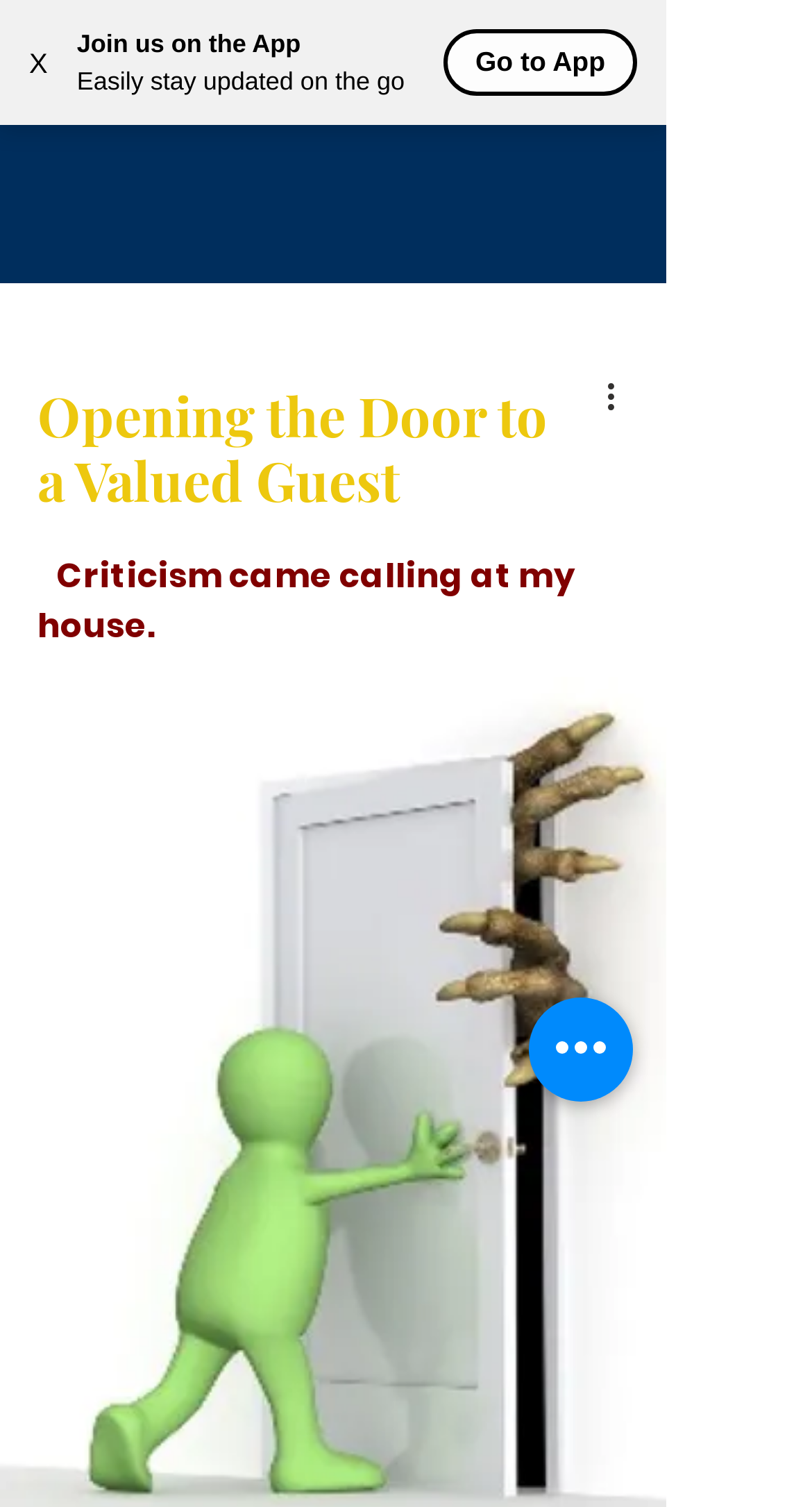Answer the question below with a single word or a brief phrase: 
What is the text above the 'Criticism came calling at my house.' sentence?

Opening the Door to a Valued Guest